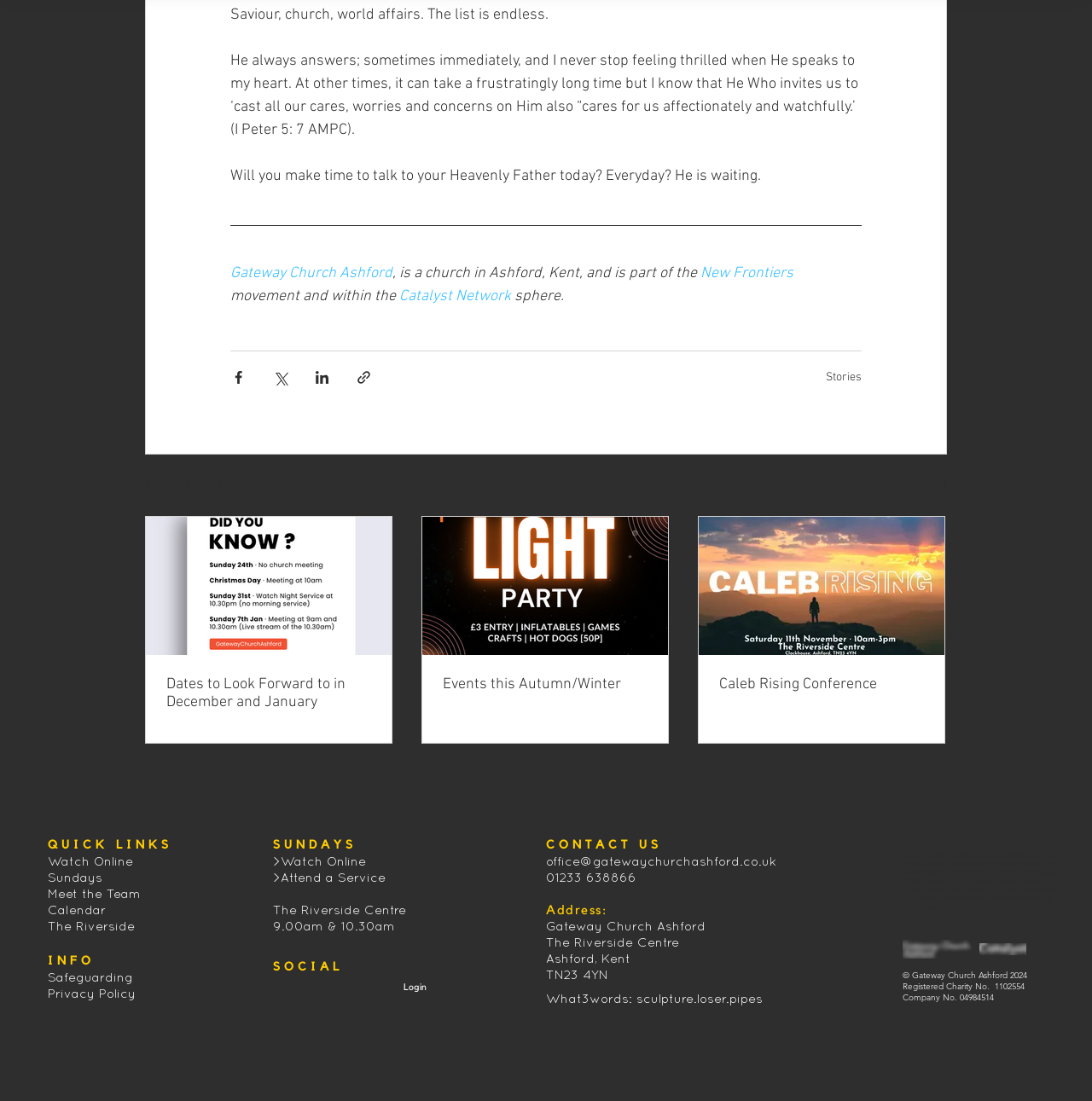Please provide a comprehensive response to the question below by analyzing the image: 
How many social media links are there?

I counted the number of links in the social bar section, which includes Instagram, Twitter, Facebook, YouTube, and SoundCloud icons.